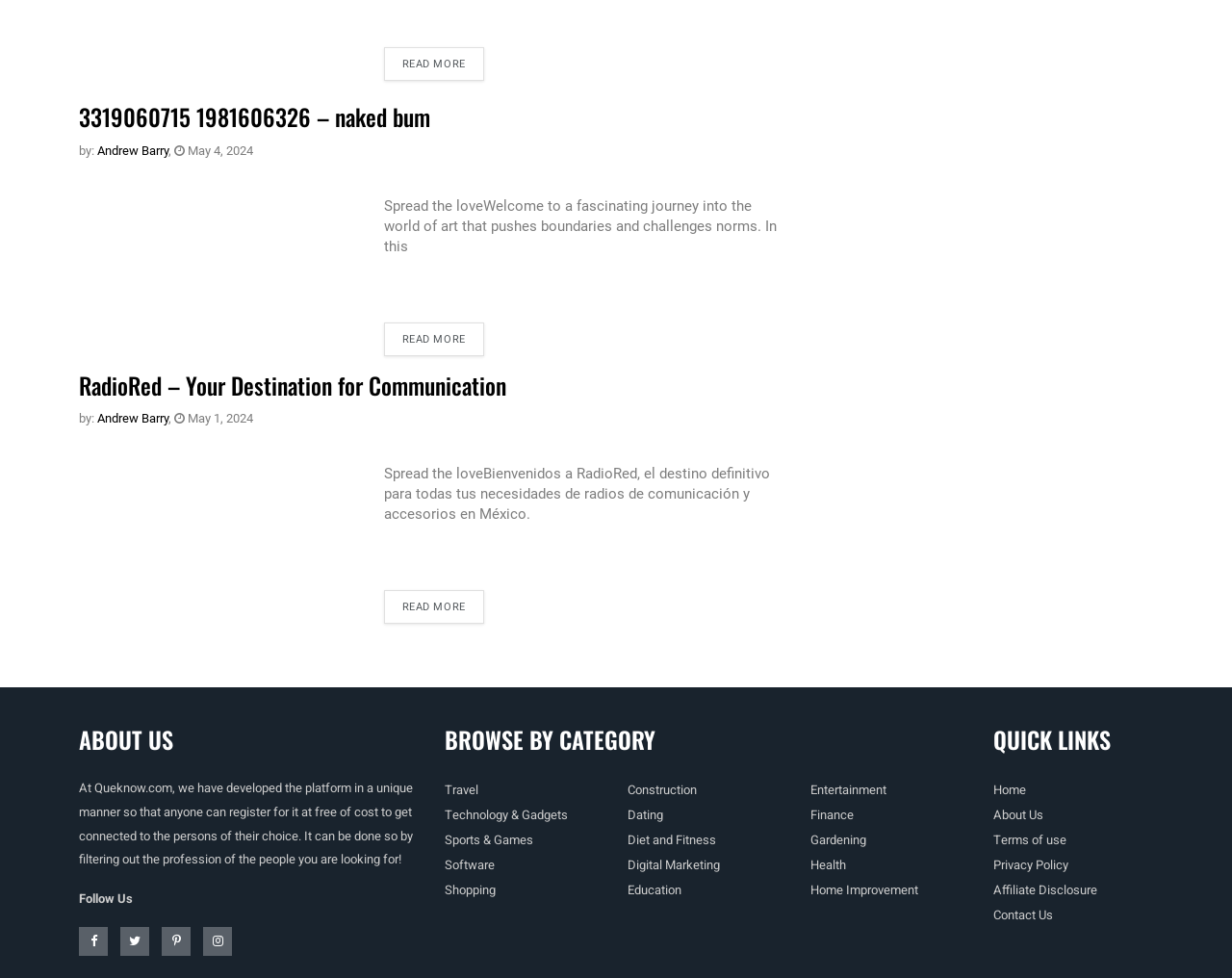Indicate the bounding box coordinates of the clickable region to achieve the following instruction: "Contact Us."

[0.806, 0.926, 0.855, 0.945]